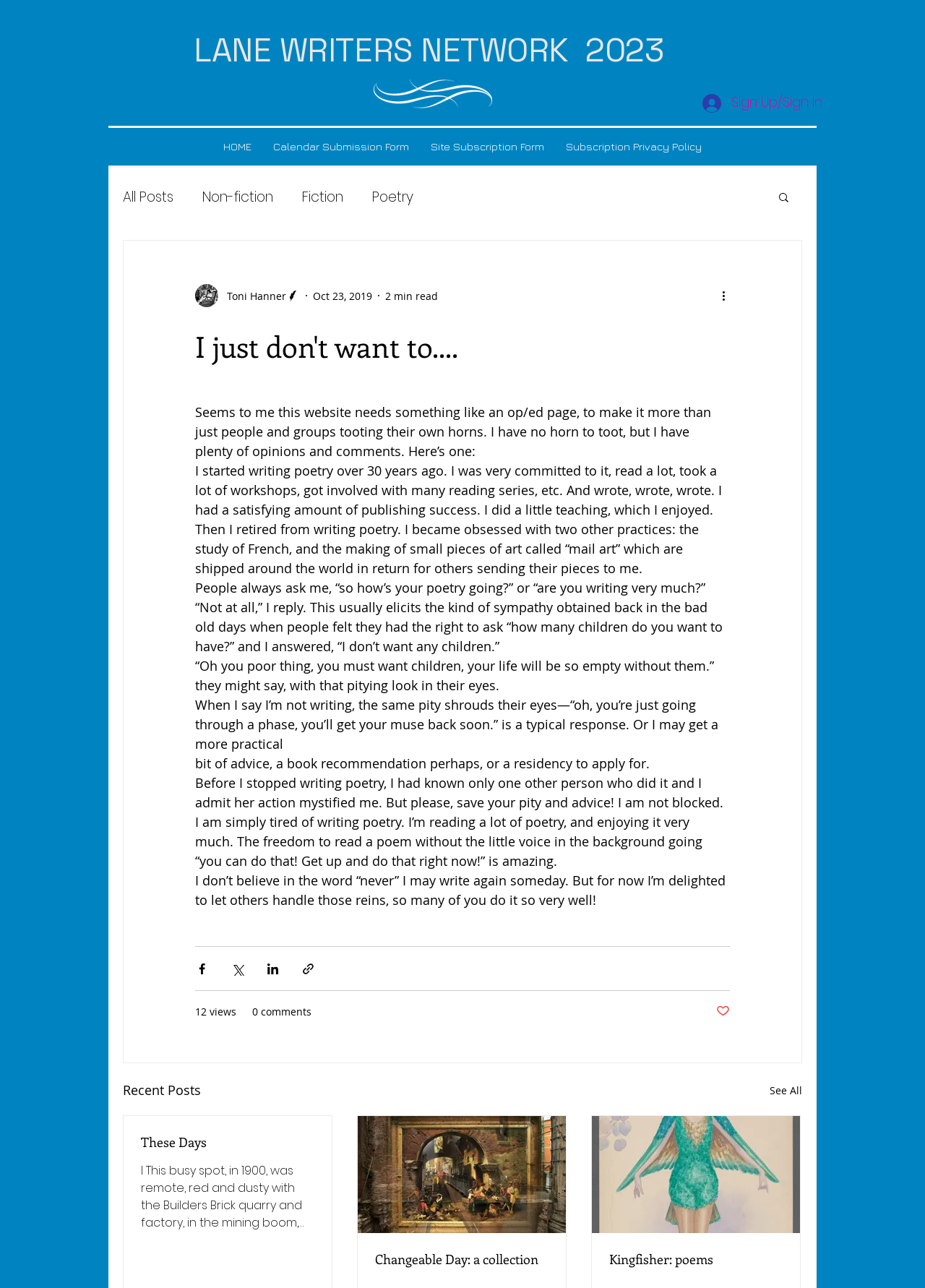Produce a meticulous description of the webpage.

This webpage appears to be a blog or writing community platform, with a focus on showcasing writers' work and providing a space for discussion and sharing. 

At the top of the page, there is a heading that reads "LANE WRITERS NETWORK 2023" and a link to the same. Below this, there is a navigation menu with links to "HOME", "Calendar Submission Form", "Site Subscription Form", and "Subscription Privacy Policy". 

To the right of the navigation menu, there is a button labeled "Sign Up/Sign In" and an image. 

Further down the page, there is a section dedicated to a single blog post or article. The post is titled "I just don't want to...." and features a writer's picture and a brief description of the writer. The article itself is a personal reflection on the writer's decision to stop writing poetry and their experiences with people's reactions to this decision. The text is divided into several paragraphs, and there are buttons at the bottom to share the post via Facebook, Twitter, LinkedIn, or a link. 

Below the article, there are indicators showing 12 views and 0 comments. There is also a button to mark the post as liked. 

To the right of the article, there is a section labeled "Recent Posts" with links to several other posts, including "These Days", "Changeable Day: a collection", and "Kingfisher: poems". Each of these links has a brief excerpt or summary of the post.